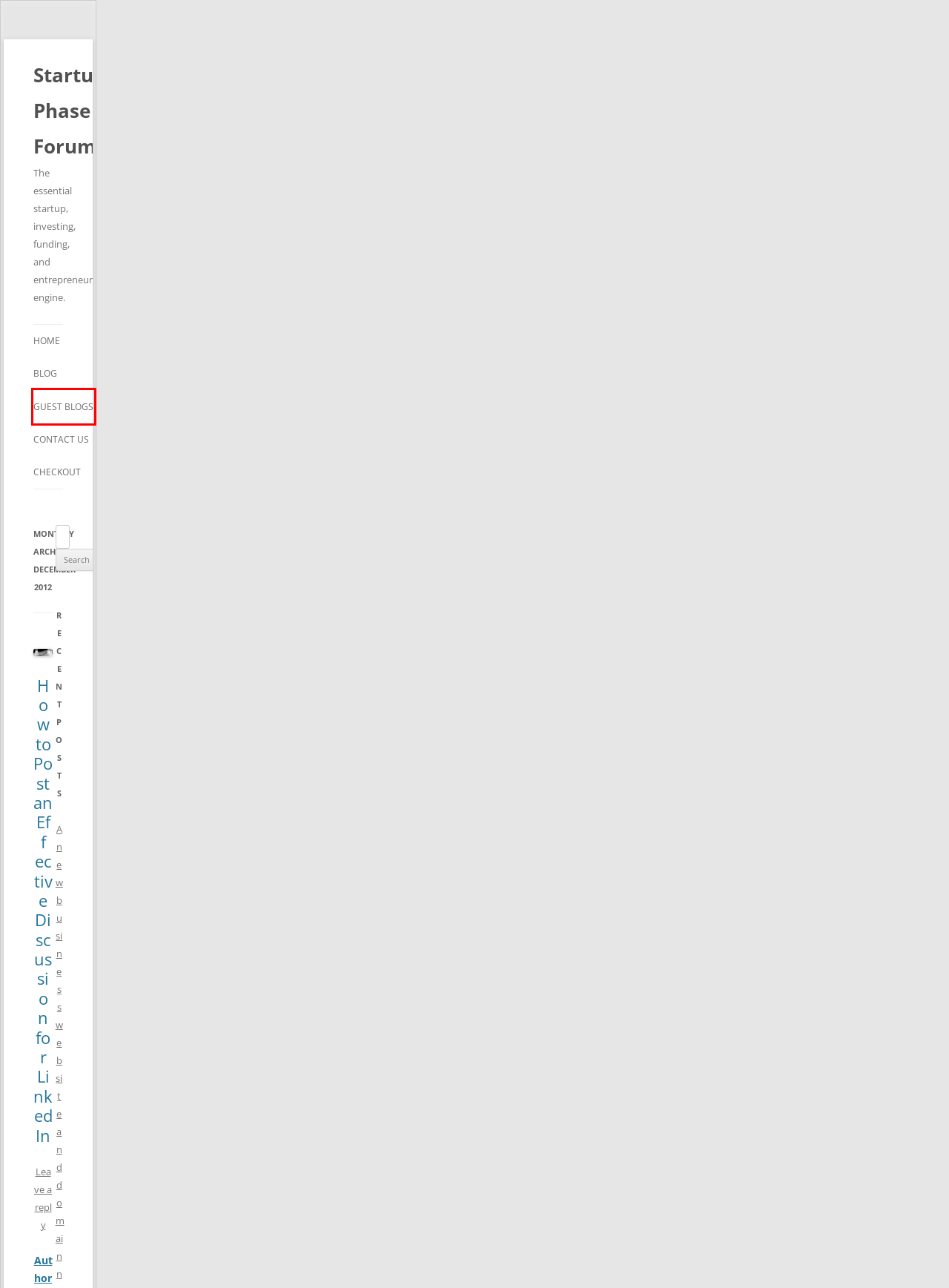Evaluate the webpage screenshot and identify the element within the red bounding box. Select the webpage description that best fits the new webpage after clicking the highlighted element. Here are the candidates:
A. products Archives - Startup Phase Forum
B. Checkout - Startup Phase Forum
C. Startup Phase Forum how to post effective discussion for linkedin
D. Crowdfunding can bring you investment IF you do it right - Startup Phase Forum
E. Contact Us - Startup Phase Forum
F. Guest Blogs - Startup Phase Forum
G. Startup Phase Forum blog linkedin discussion post collaborative blog
H. Startup Phase Forum - The essential startup, investing, funding, and entrepreneurship engine.

F